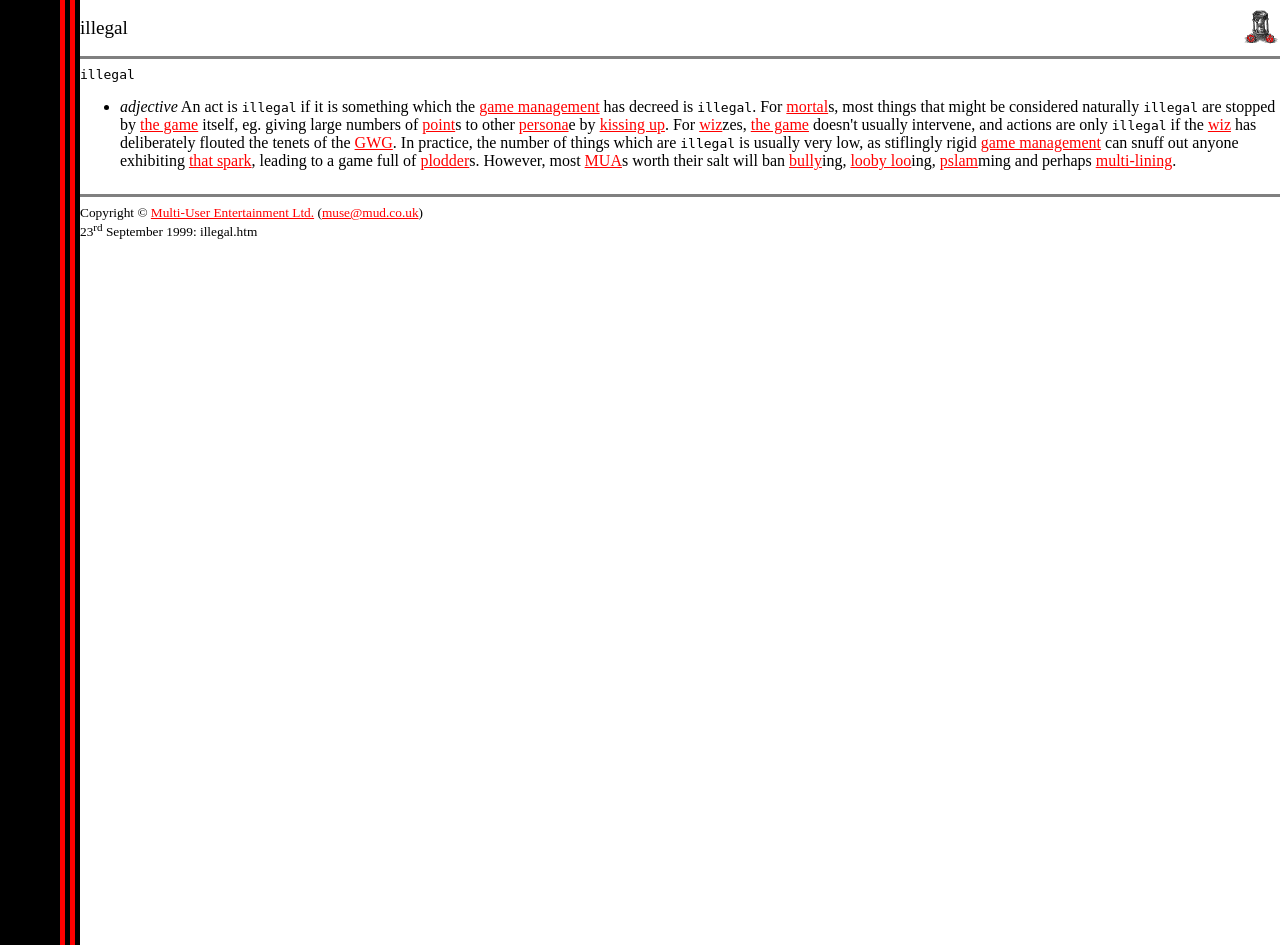What is a MUA?
Could you please answer the question thoroughly and with as much detail as possible?

The webpage mentions that most MUAs worth their salt will ban certain behaviors, implying that a MUA is a Multi-User Entertainment entity that manages the game.